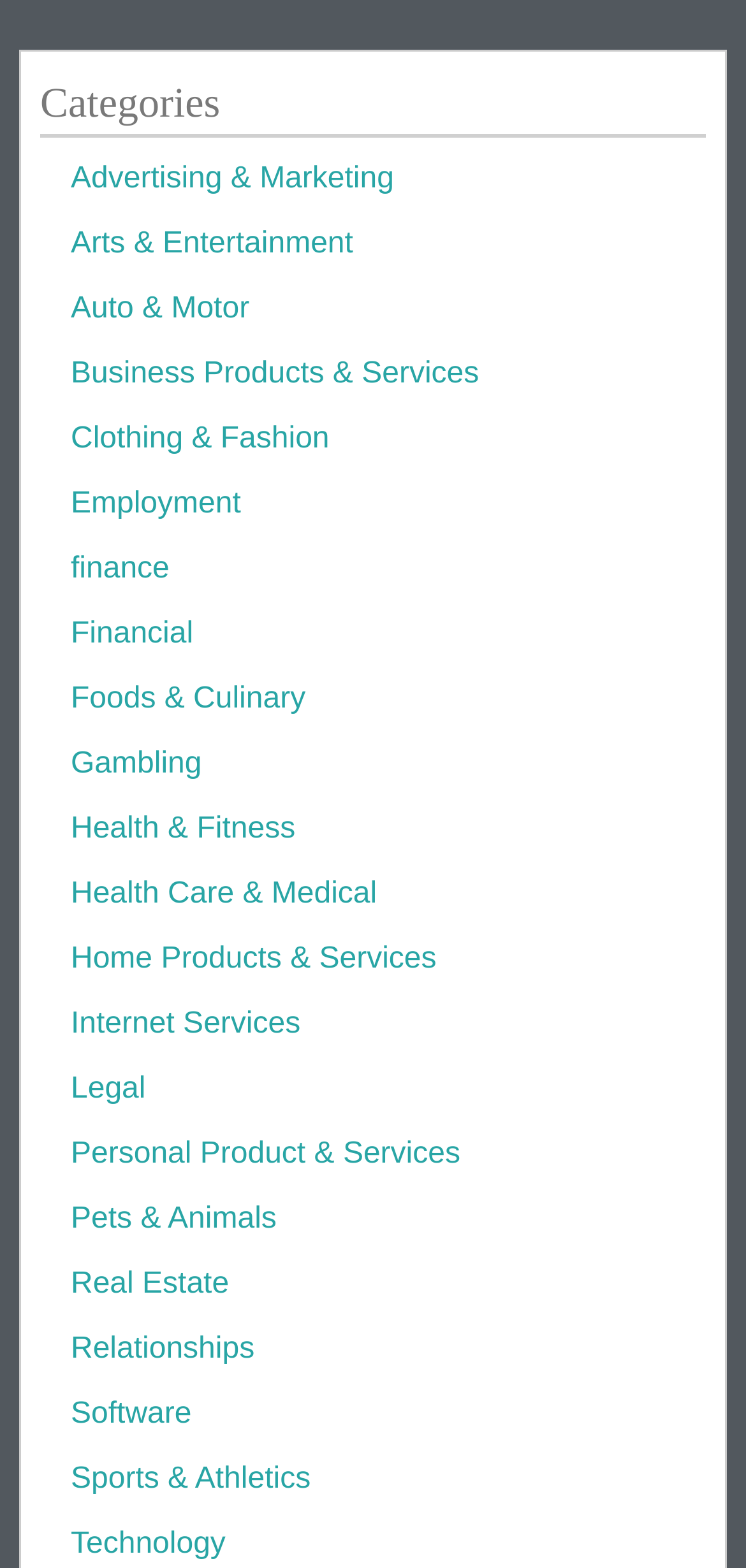Please reply to the following question using a single word or phrase: 
What is the first category listed?

Advertising & Marketing